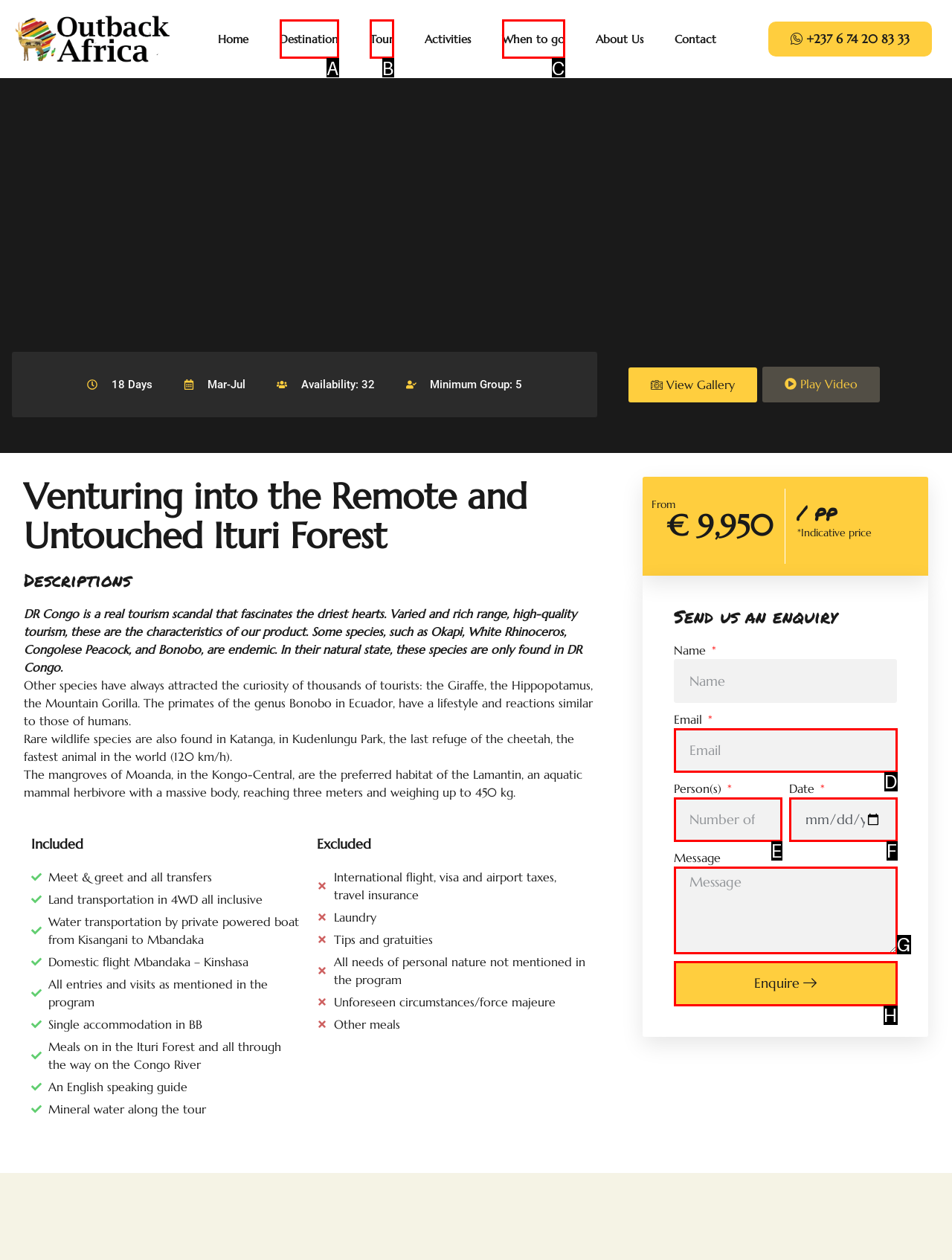Select the HTML element that matches the description: parent_node: Message name="form_fields[message]" placeholder="Message". Provide the letter of the chosen option as your answer.

G